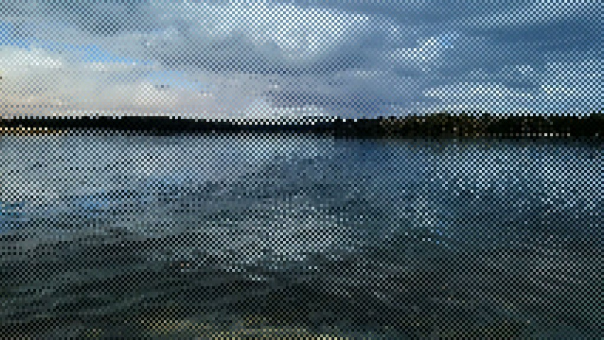What is the theme explored by artist Tara Youngborg?
Provide a detailed and well-explained answer to the question.

According to the caption, Tara Youngborg's artwork explores the theme of memory and perception, which suggests that the image is meant to prompt the viewer to think about how our memories and perceptions of the world around us are shaped and influenced by our experiences and surroundings.